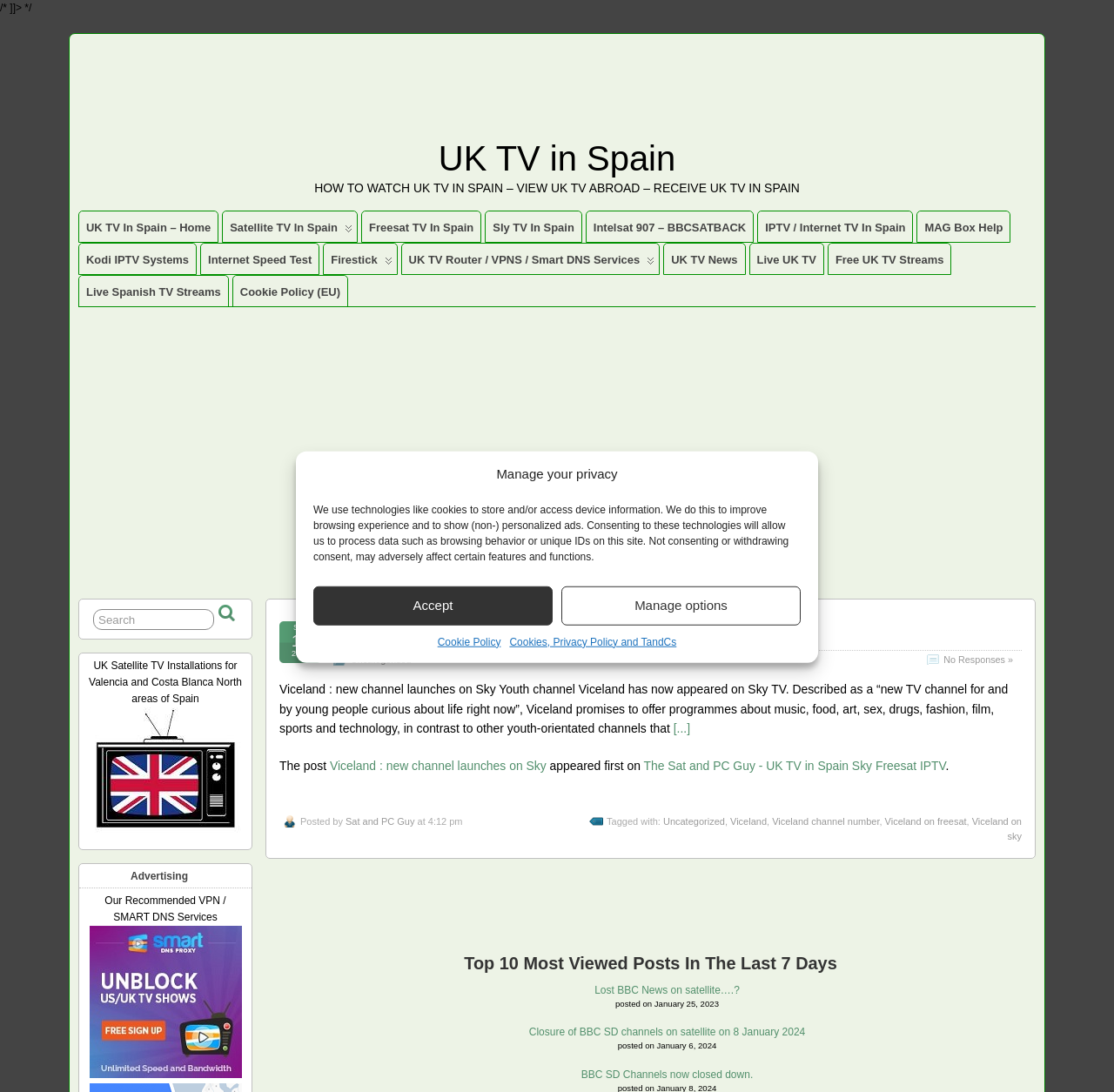Using the webpage screenshot, locate the HTML element that fits the following description and provide its bounding box: "Sly TV in Spain".

[0.436, 0.194, 0.522, 0.221]